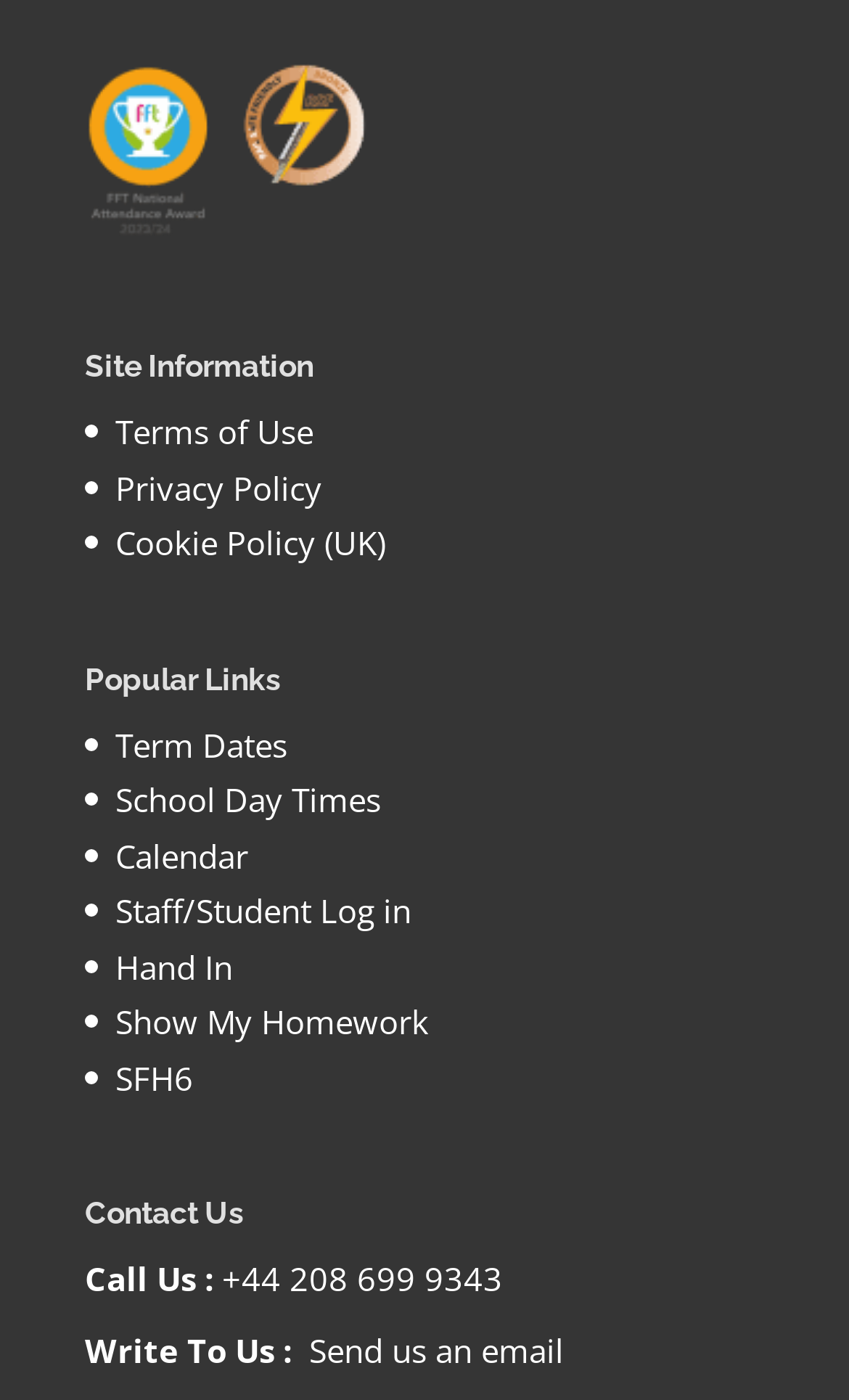How many headings are on the webpage?
Look at the screenshot and respond with a single word or phrase.

3